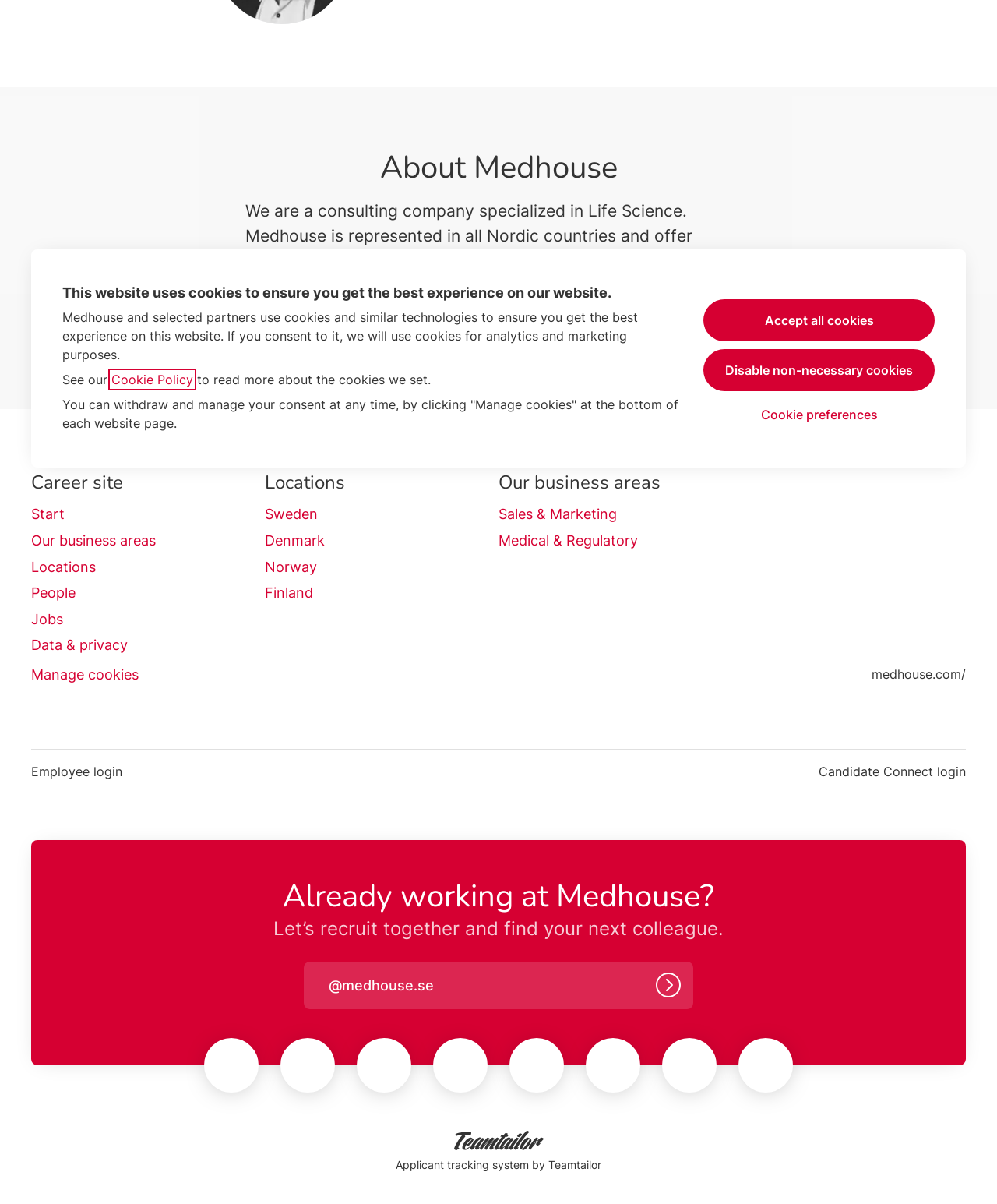Please locate the UI element described by "Candidate Connect login" and provide its bounding box coordinates.

[0.821, 0.633, 0.969, 0.648]